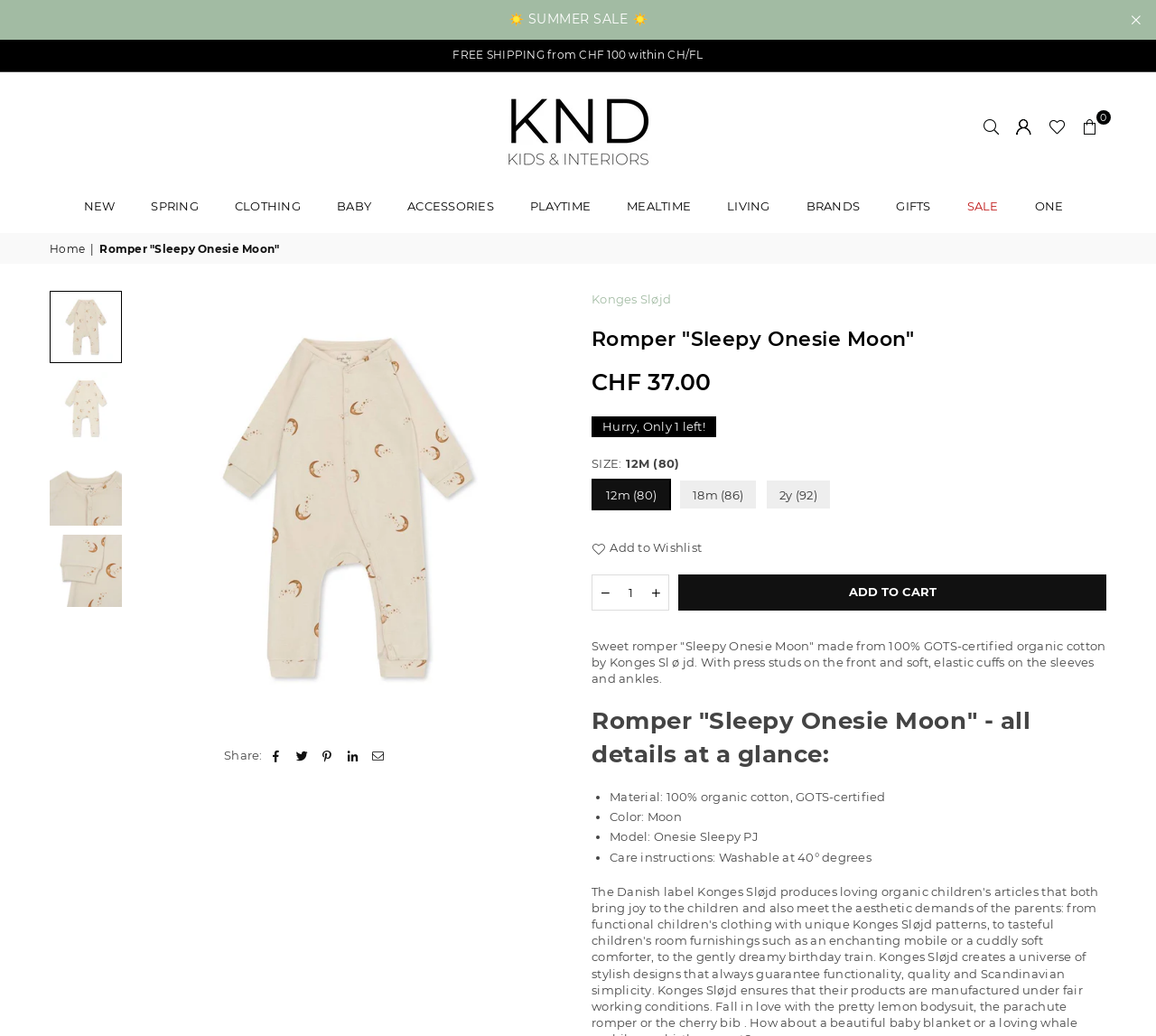Locate the bounding box coordinates of the area where you should click to accomplish the instruction: "Click on the 'ADD TO CART' button".

[0.587, 0.554, 0.957, 0.589]